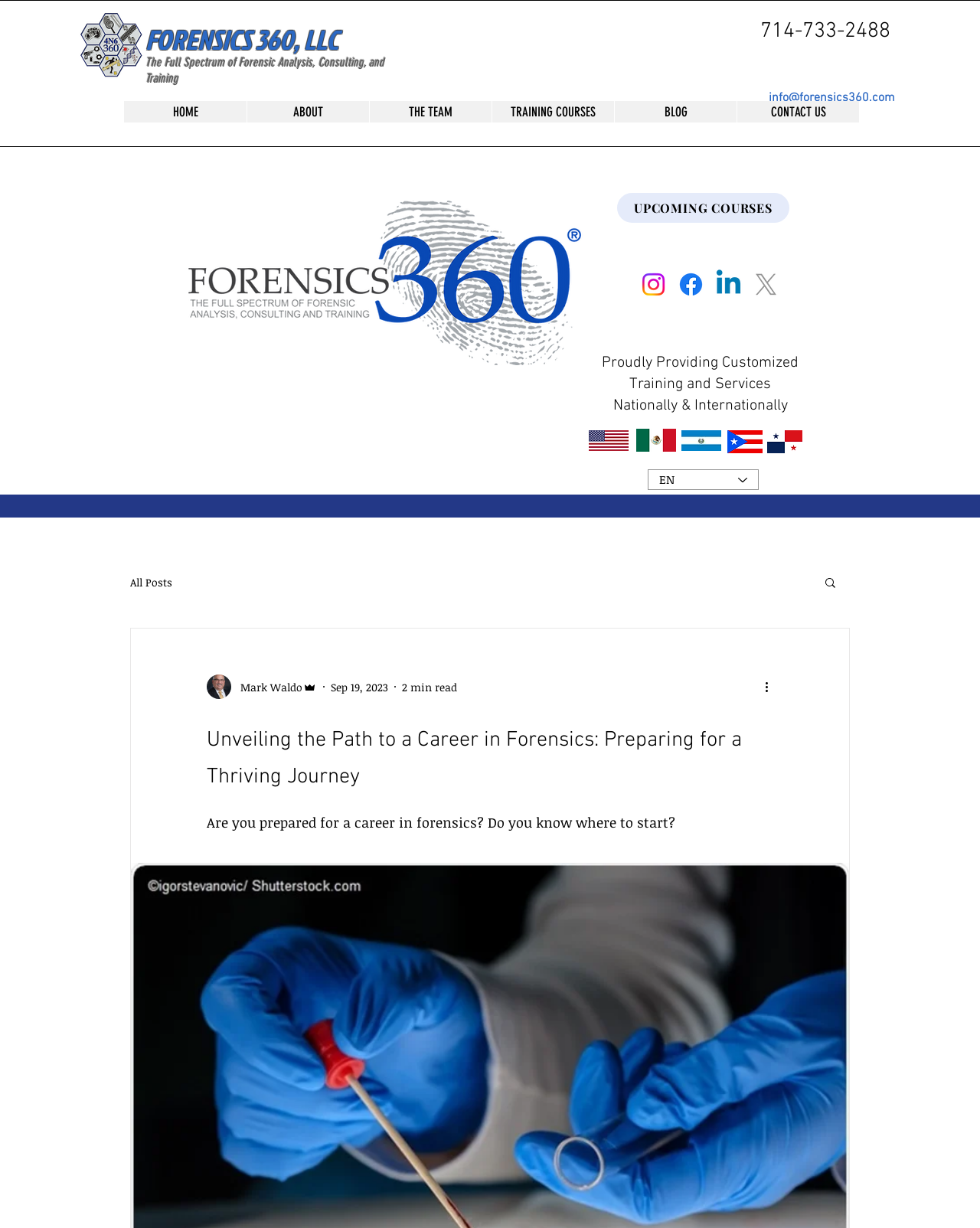What is the purpose of the 'UPCOMING COURSES' link?
Answer the question with detailed information derived from the image.

The 'UPCOMING COURSES' link is located in the main content area of the webpage, and it is likely that it leads to a page that lists upcoming courses or training sessions offered by the company. The purpose of this link is to allow users to view and access information about upcoming courses.